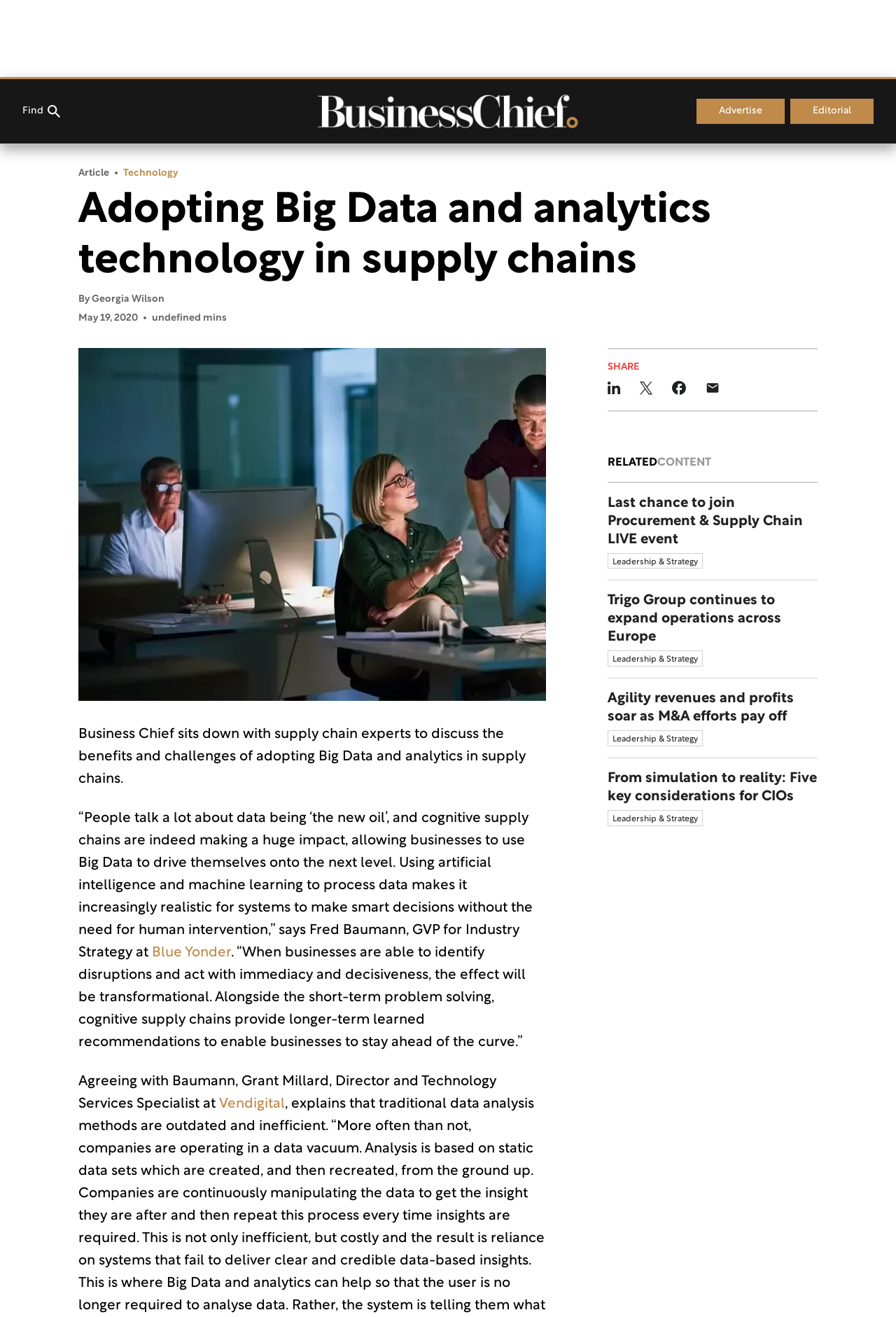Give a concise answer using one word or a phrase to the following question:
What is the topic of the related content?

Leadership & Strategy